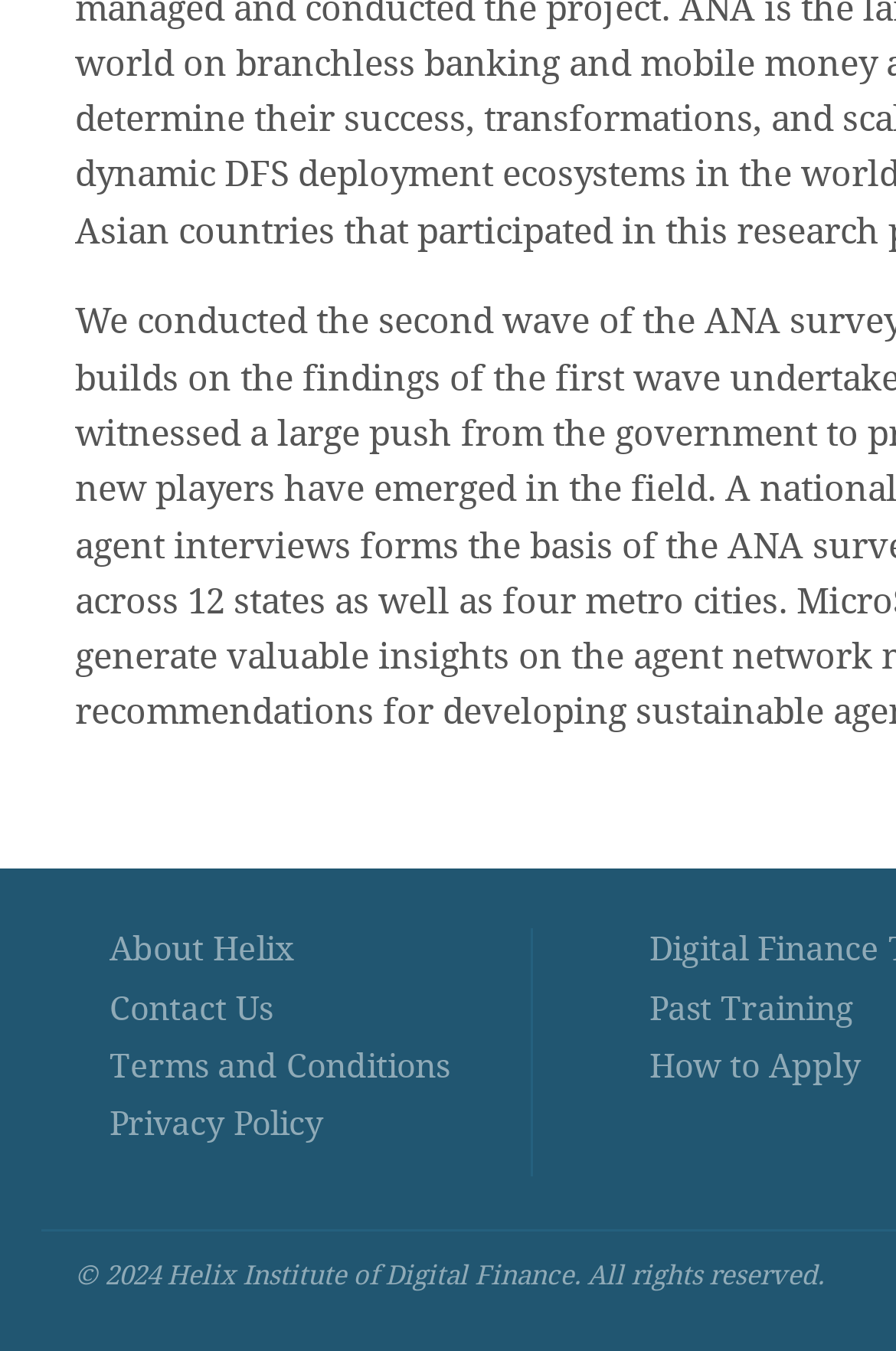How many links are there in the top-left section?
Give a detailed explanation using the information visible in the image.

I counted the number of links in the top-left section of the page, which are 'About Helix', 'Contact Us', 'Terms and Conditions', and 'Privacy Policy'.